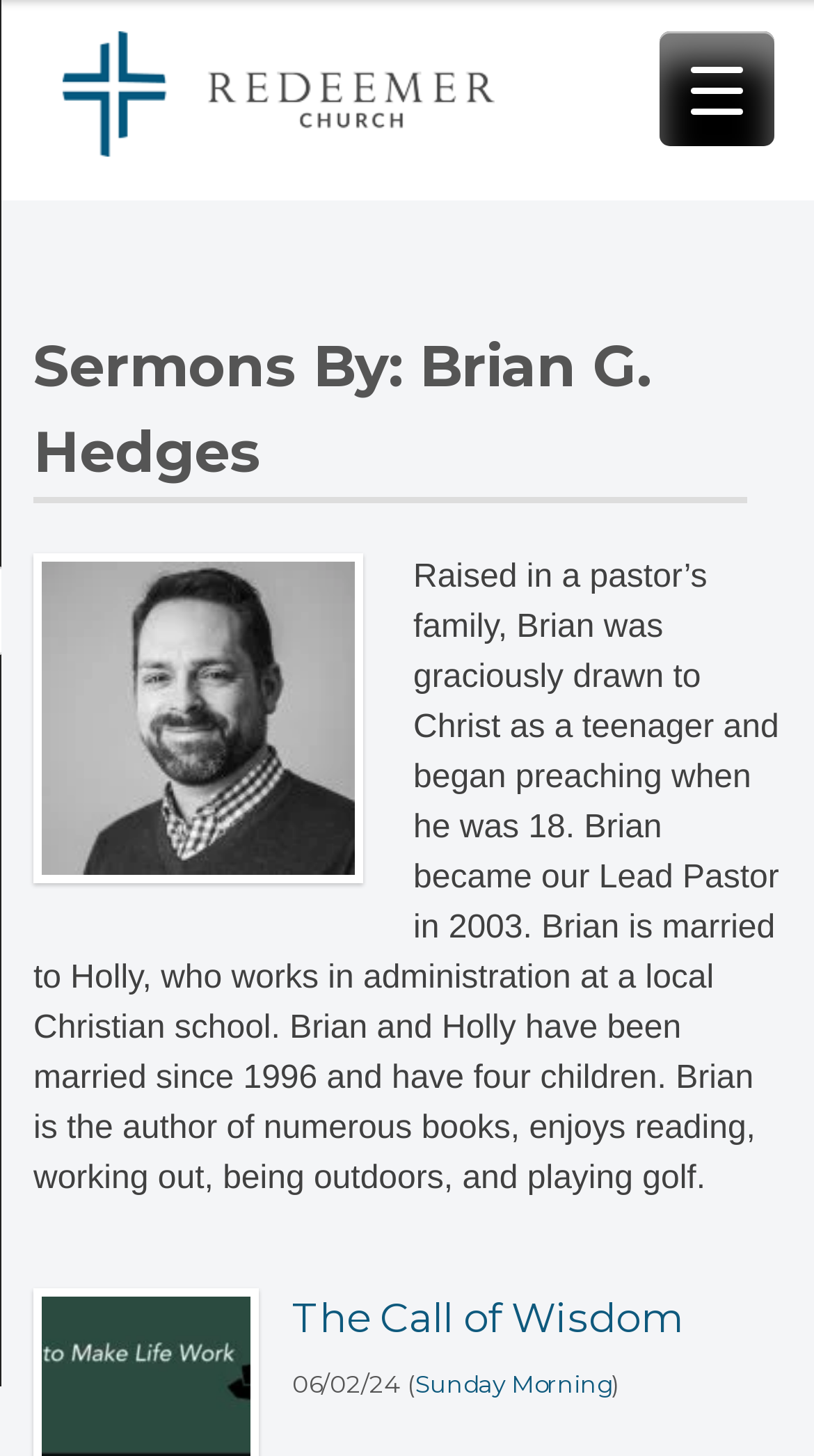Illustrate the webpage's structure and main components comprehensively.

The webpage is about Brian G. Hedges, a preacher at Redeemer Church. At the top left of the page, there is a heading with the church's name, "Redeemer Church", which is also a link. To the right of the heading, there is an image with the same name. Below the church's name, there is a header section that spans almost the entire width of the page. Within this section, there is a heading that reads "Sermons By: Brian G. Hedges".

Below the header section, there is a block of static text that provides a brief biography of Brian G. Hedges, including his background, family, and interests. This text block takes up most of the page's width and height.

At the bottom of the page, there is a section that appears to be related to a sermon. It has a heading that reads "The Call of Wisdom 06/02/24 (Sunday Morning)", with two links underneath: "The Call of Wisdom" and "Sunday Morning". The links are positioned side by side, with "The Call of Wisdom" on the left and "Sunday Morning" on the right.

At the top right of the page, there is a button labeled "Menu Trigger" that controls a menu container.